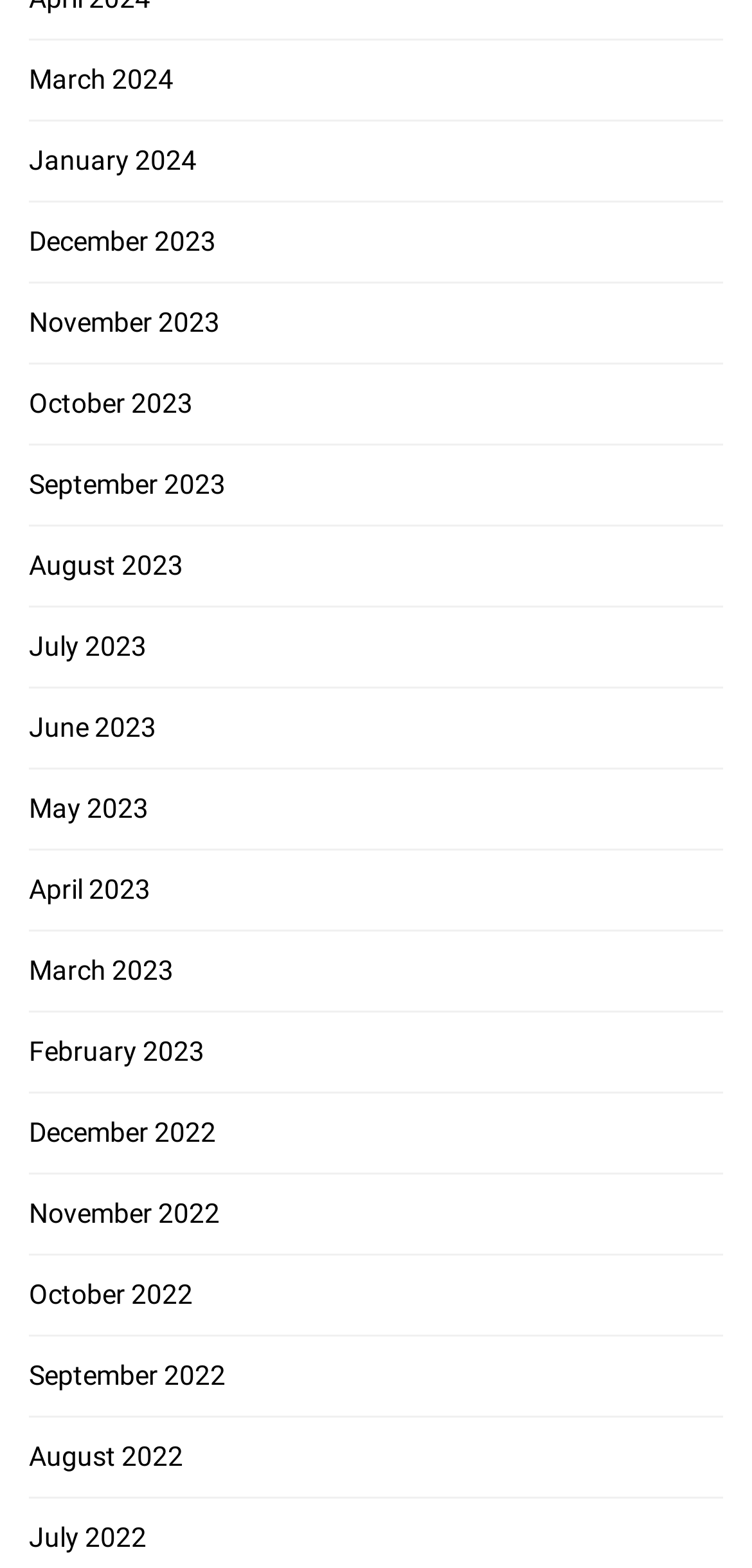Could you locate the bounding box coordinates for the section that should be clicked to accomplish this task: "browse December 2023".

[0.038, 0.144, 0.287, 0.163]